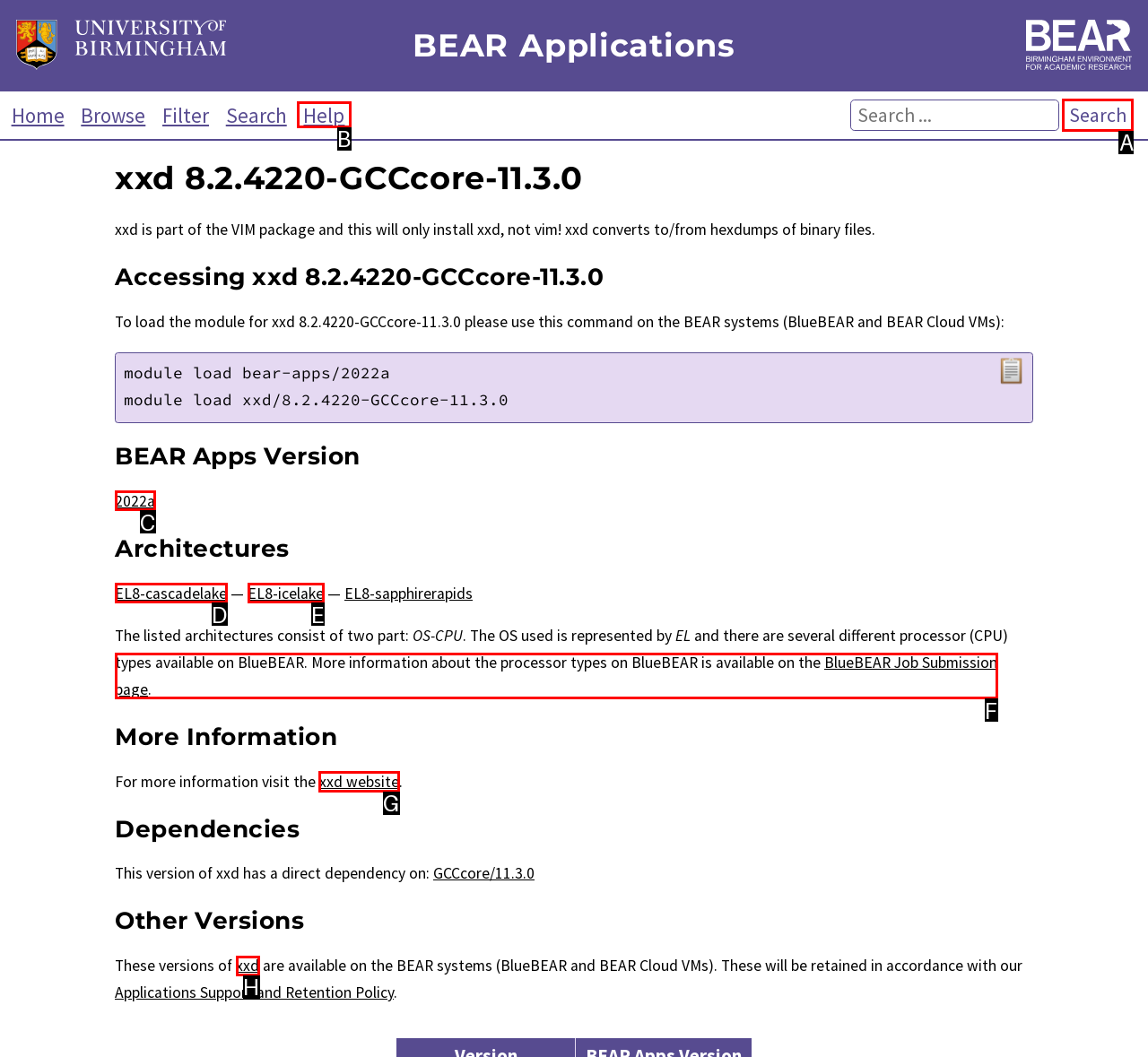Identify the correct letter of the UI element to click for this task: Search on site
Respond with the letter from the listed options.

None